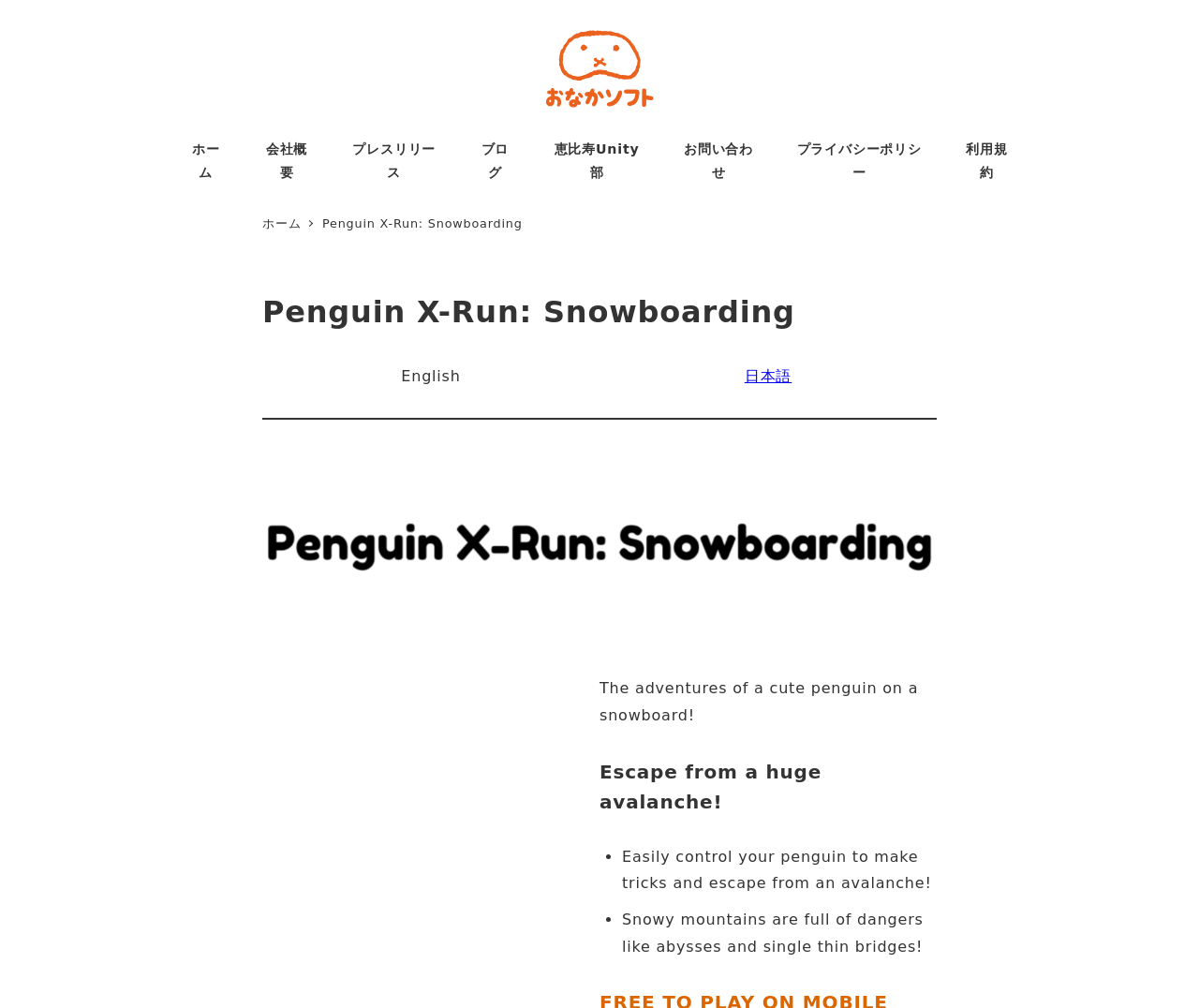Please identify the coordinates of the bounding box that should be clicked to fulfill this instruction: "Read about Penguin X-Run: Snowboarding game".

[0.219, 0.285, 0.781, 0.334]